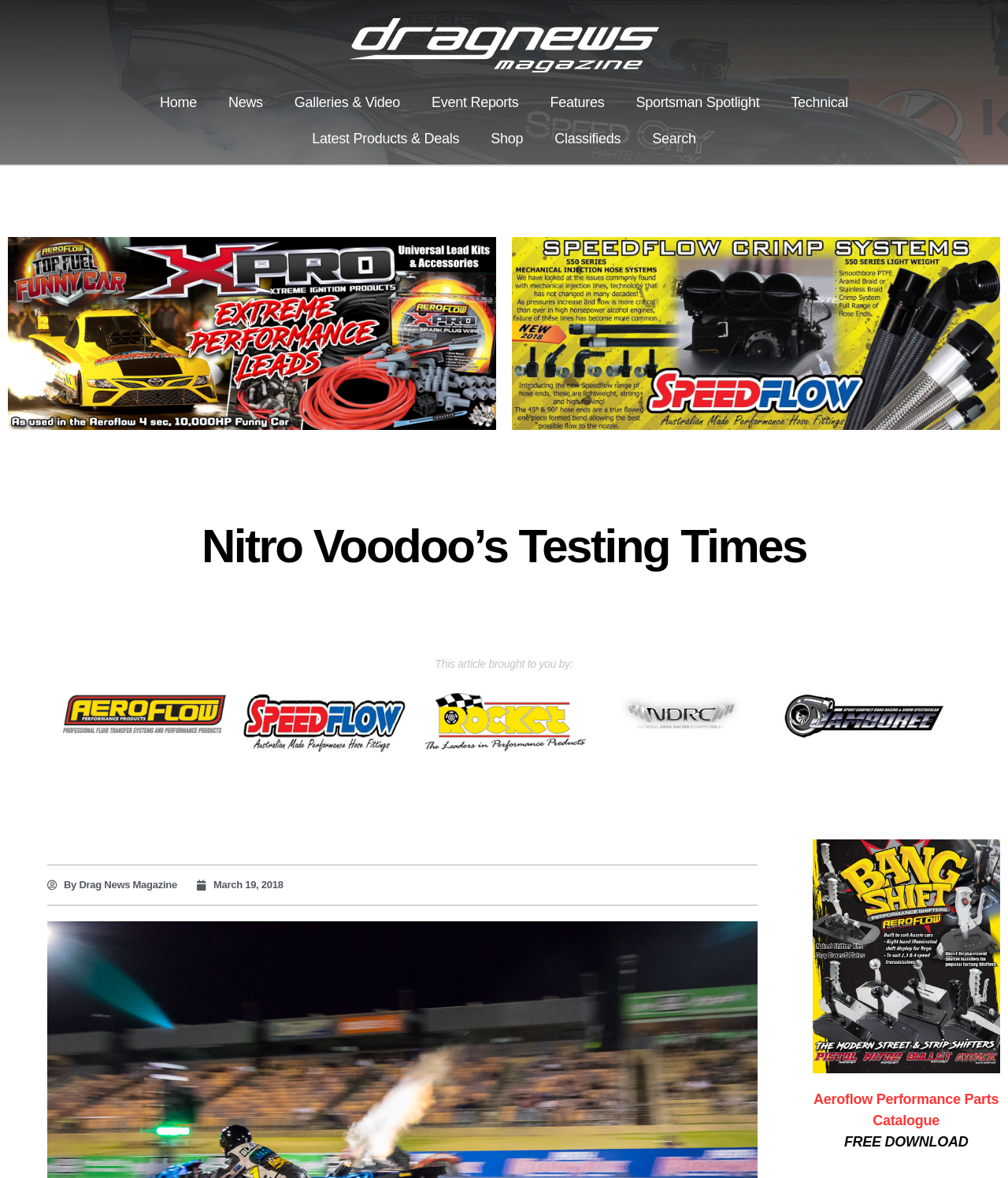Answer the question below using just one word or a short phrase: 
How many main navigation links are there?

9